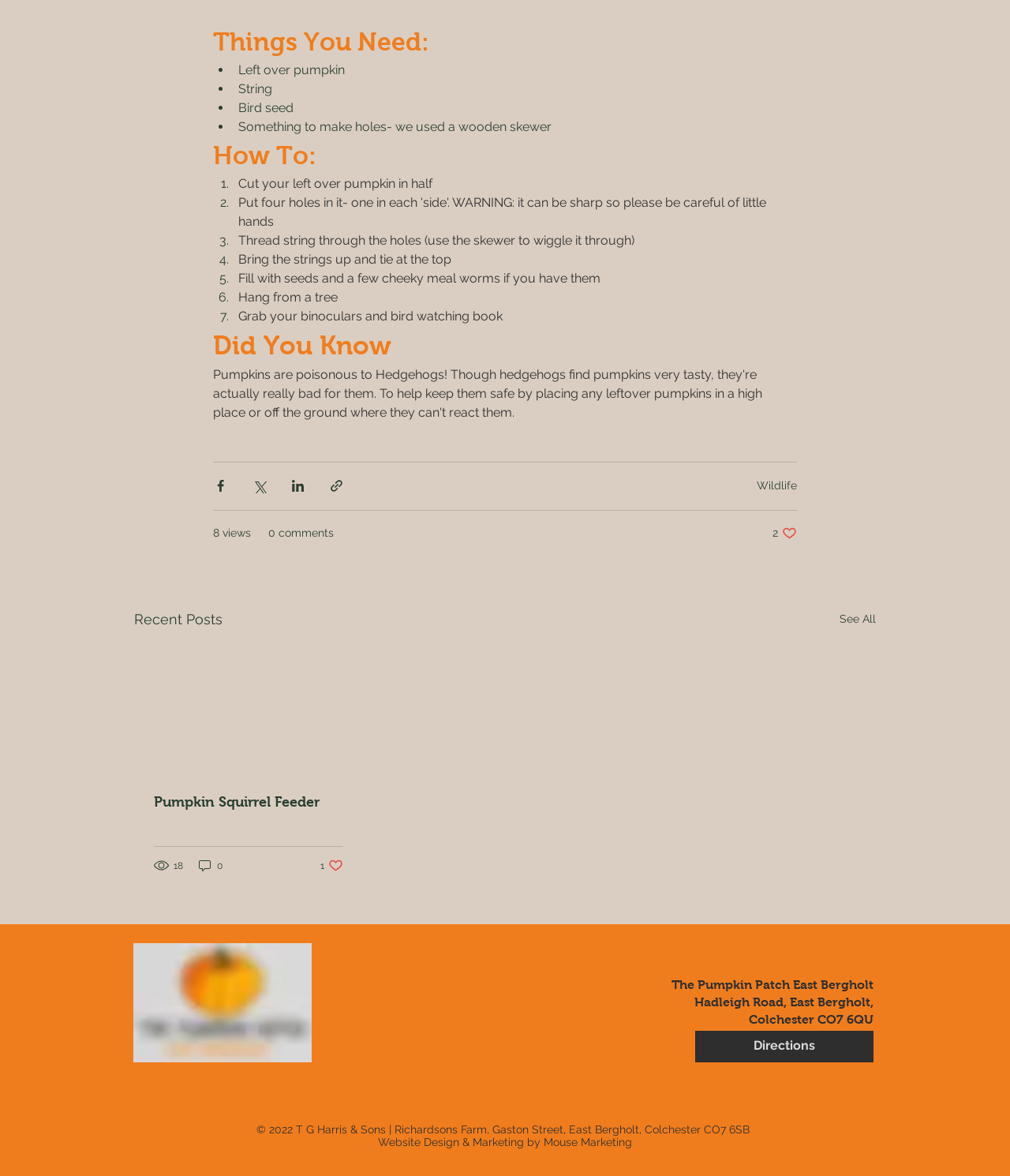How many steps are there in the 'How To:' section?
Answer with a single word or phrase by referring to the visual content.

7